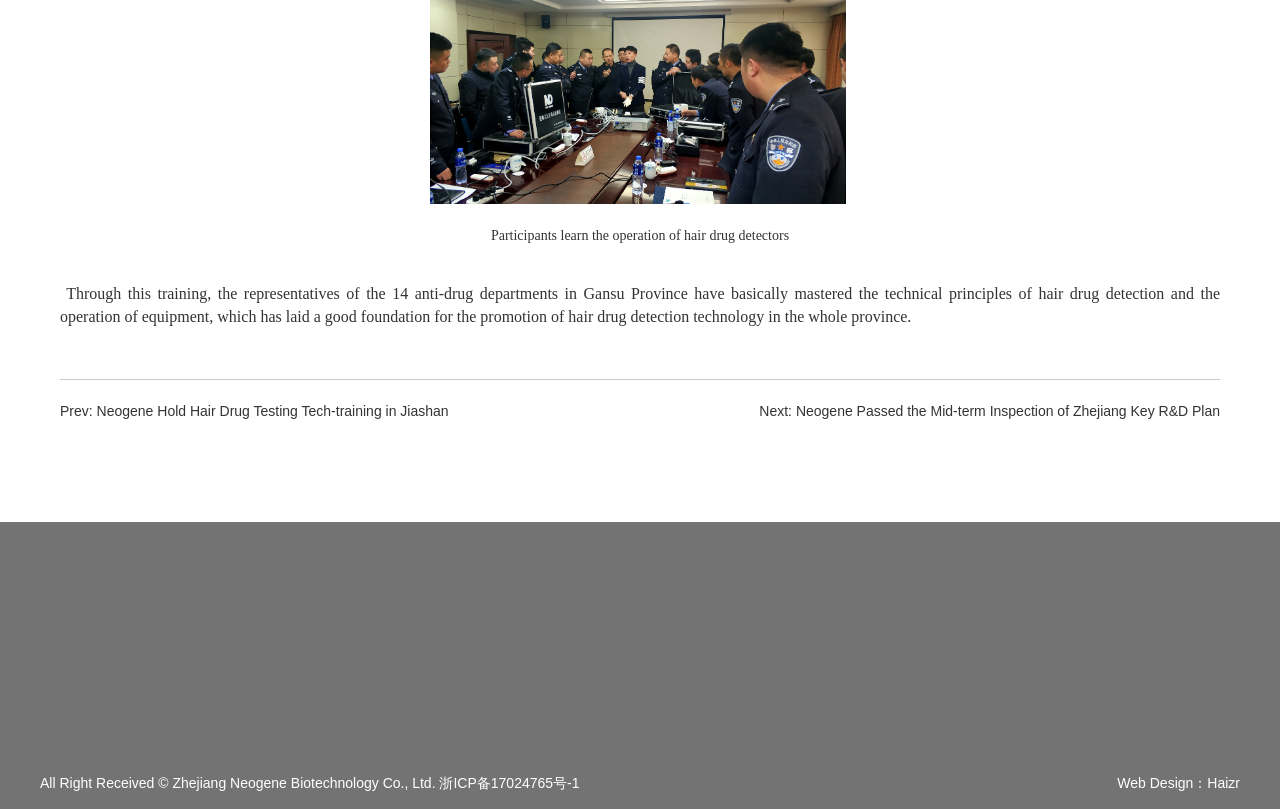Provide a short answer using a single word or phrase for the following question: 
How many links are there in the webpage?

5